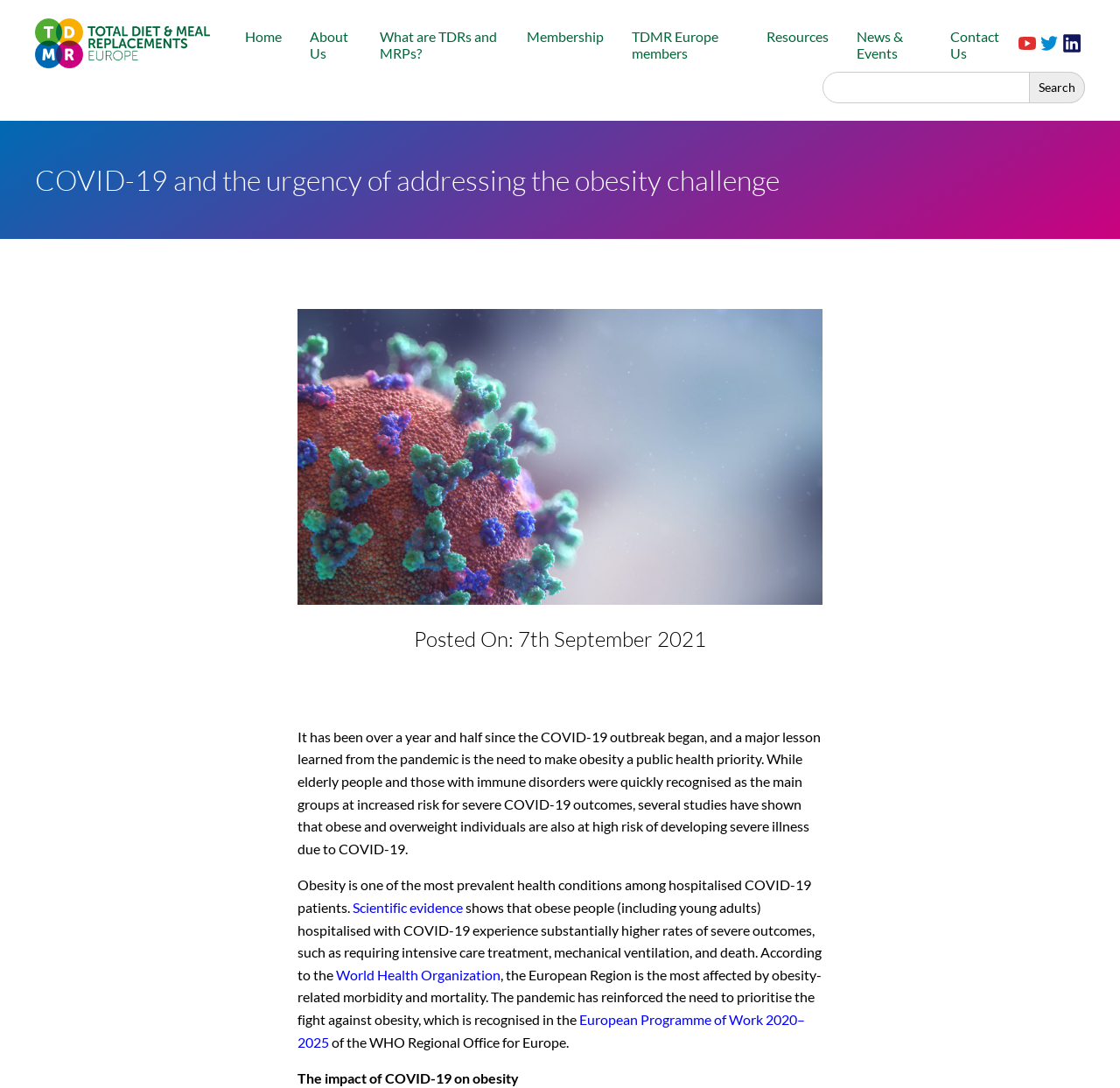Determine the main heading of the webpage and generate its text.

COVID-19 and the urgency of addressing the obesity challenge